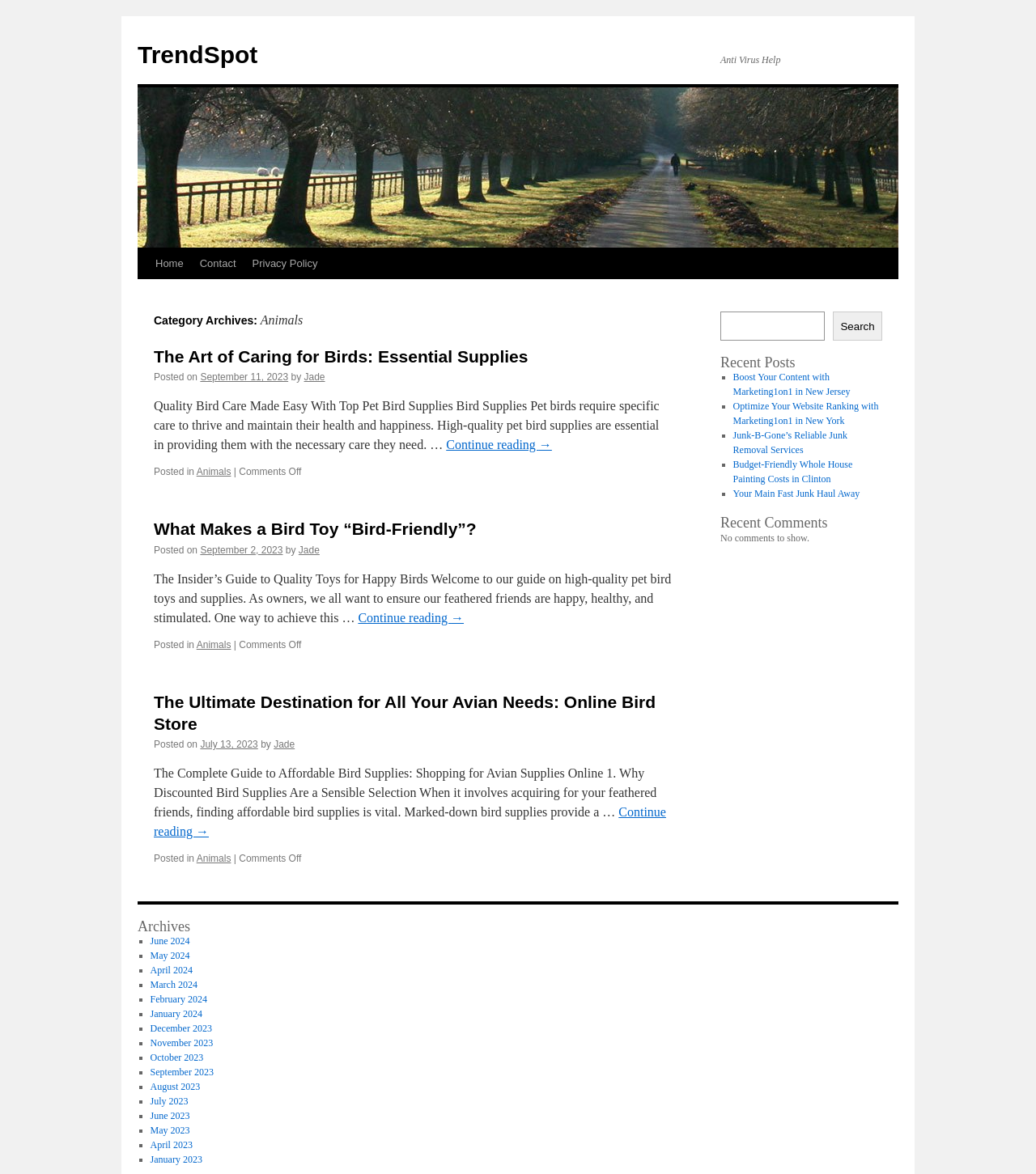Show the bounding box coordinates for the element that needs to be clicked to execute the following instruction: "Search for something". Provide the coordinates in the form of four float numbers between 0 and 1, i.e., [left, top, right, bottom].

[0.695, 0.265, 0.852, 0.29]